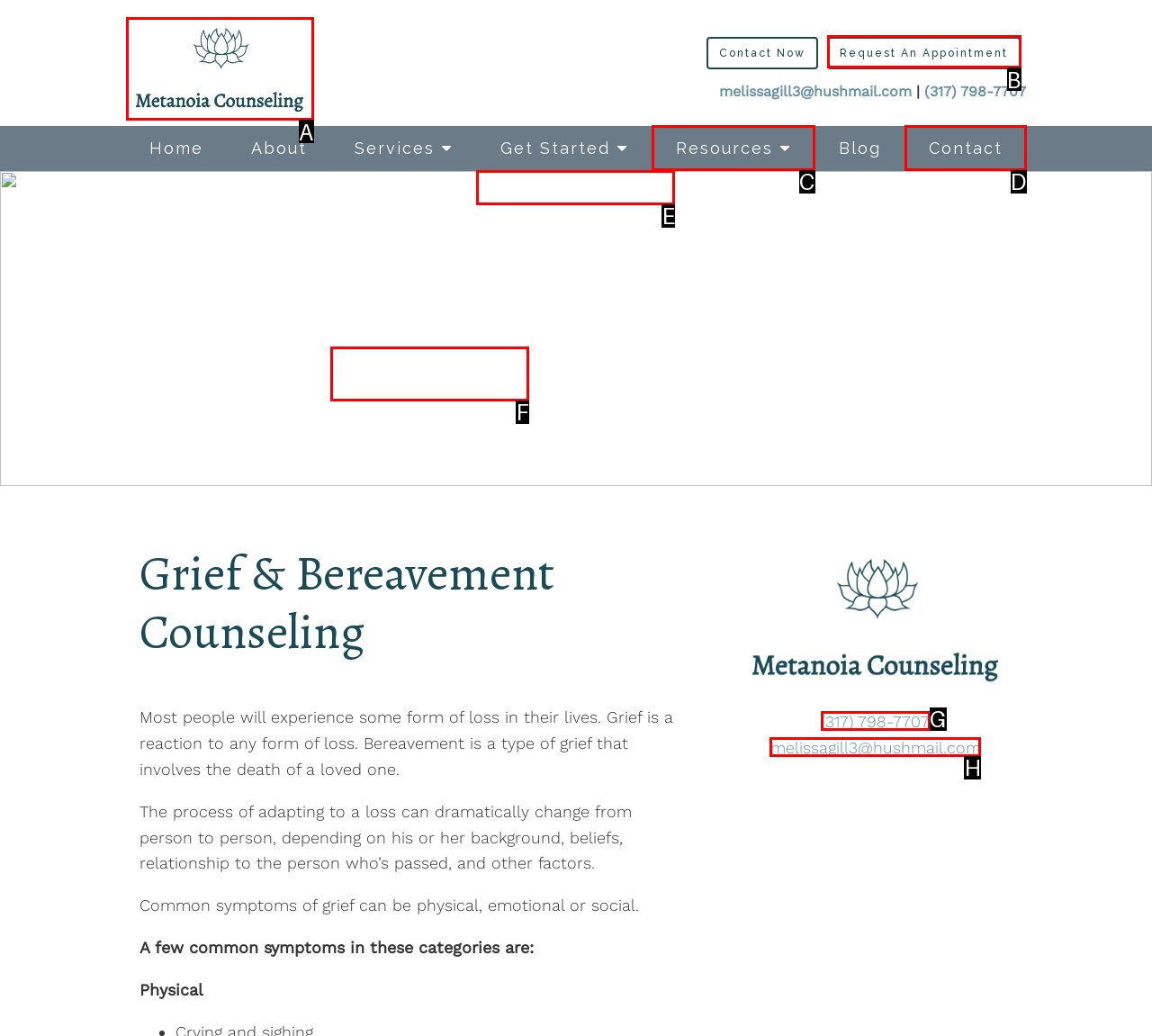From the provided options, which letter corresponds to the element described as: Appointment Request
Answer with the letter only.

E